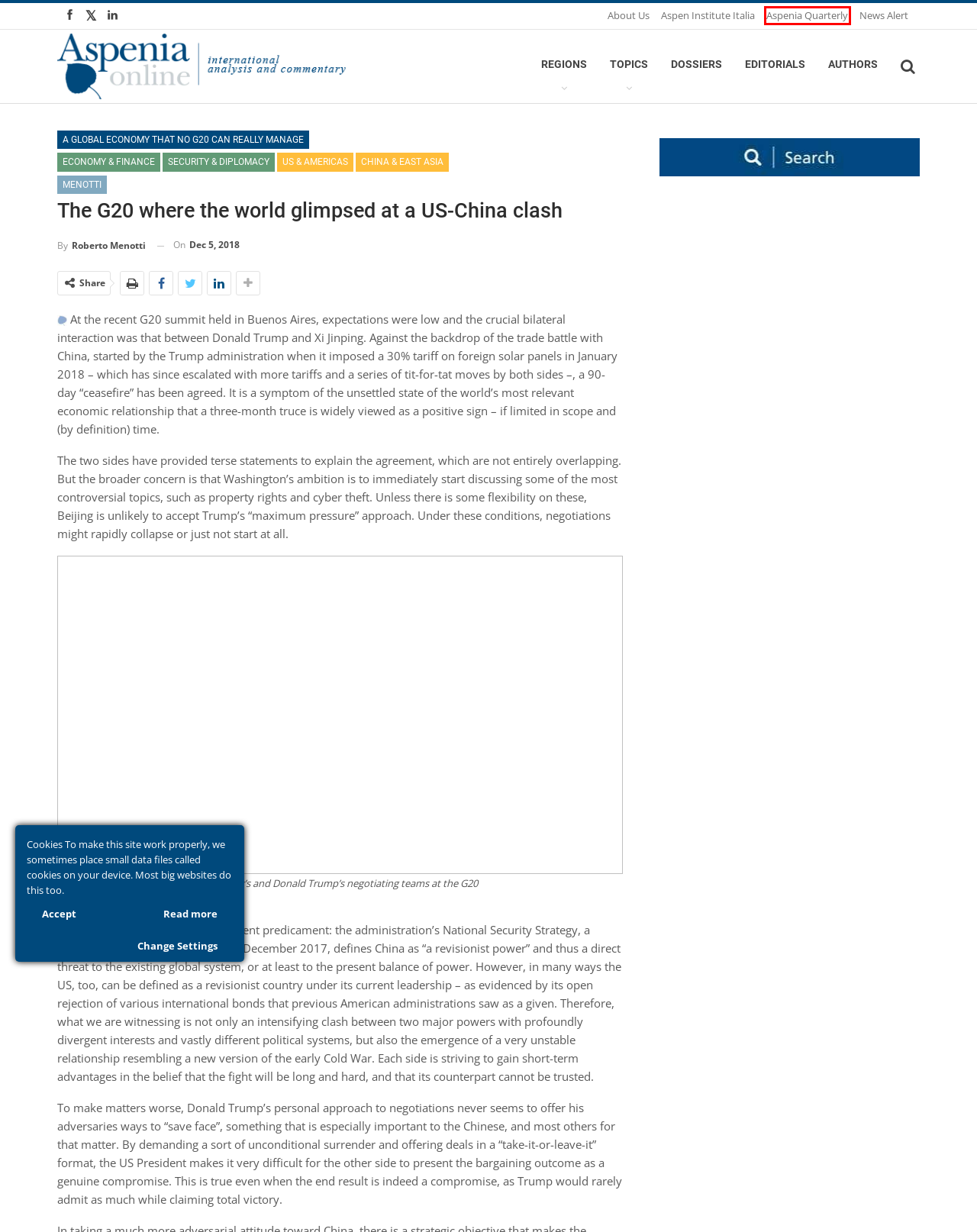Look at the screenshot of a webpage, where a red bounding box highlights an element. Select the best description that matches the new webpage after clicking the highlighted element. Here are the candidates:
A. Security & Diplomacy – Aspenia Online
B. Regions – Aspenia Online
C. China & East Asia – Aspenia Online
D. Economy & Finance – Aspenia Online
E. Authors – Aspenia Online
F. Aspenia Classic – Aspenia Online
G. News Alert – Aspenia Online
H. Aspenia Online – international analysis and commentary

F